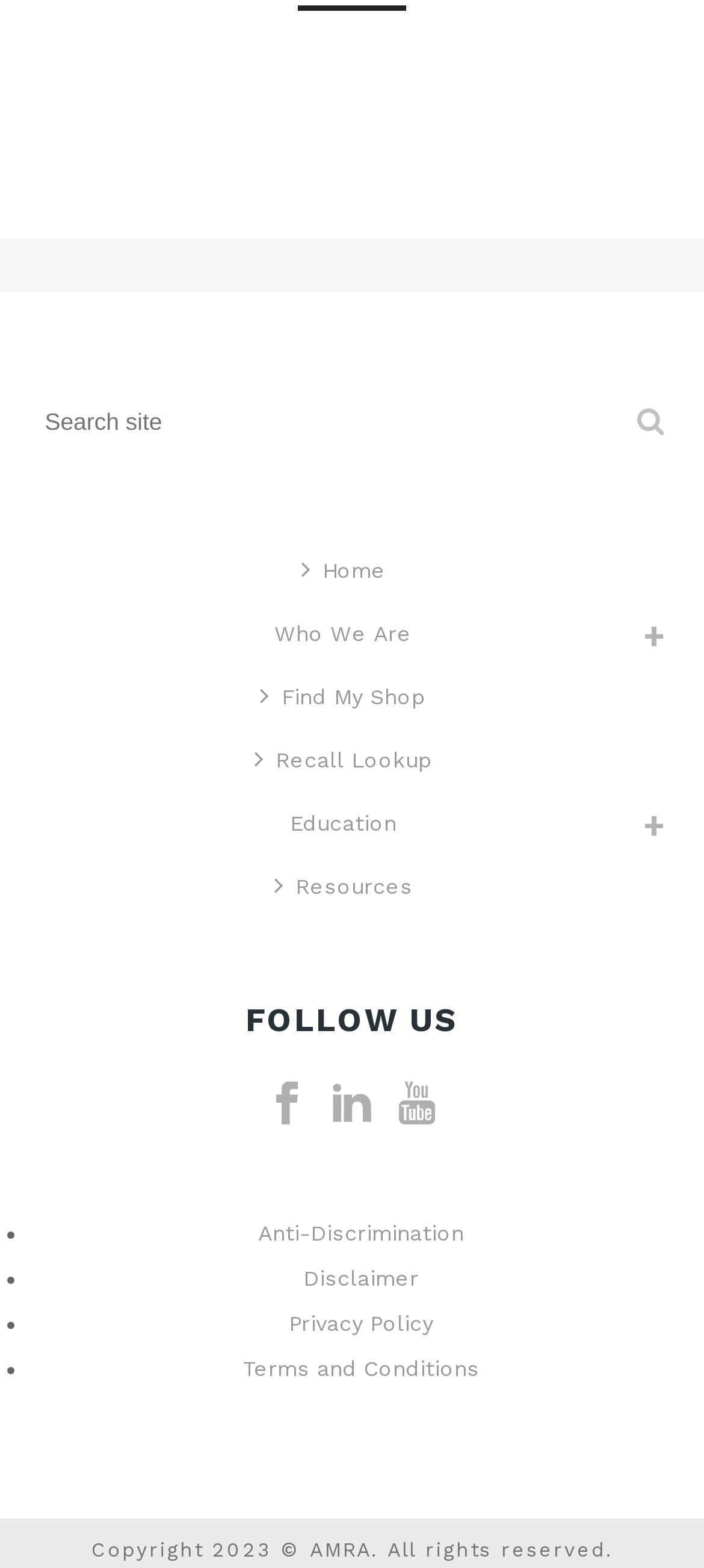Locate the bounding box coordinates of the area to click to fulfill this instruction: "Check the save information checkbox". The bounding box should be presented as four float numbers between 0 and 1, in the order [left, top, right, bottom].

None